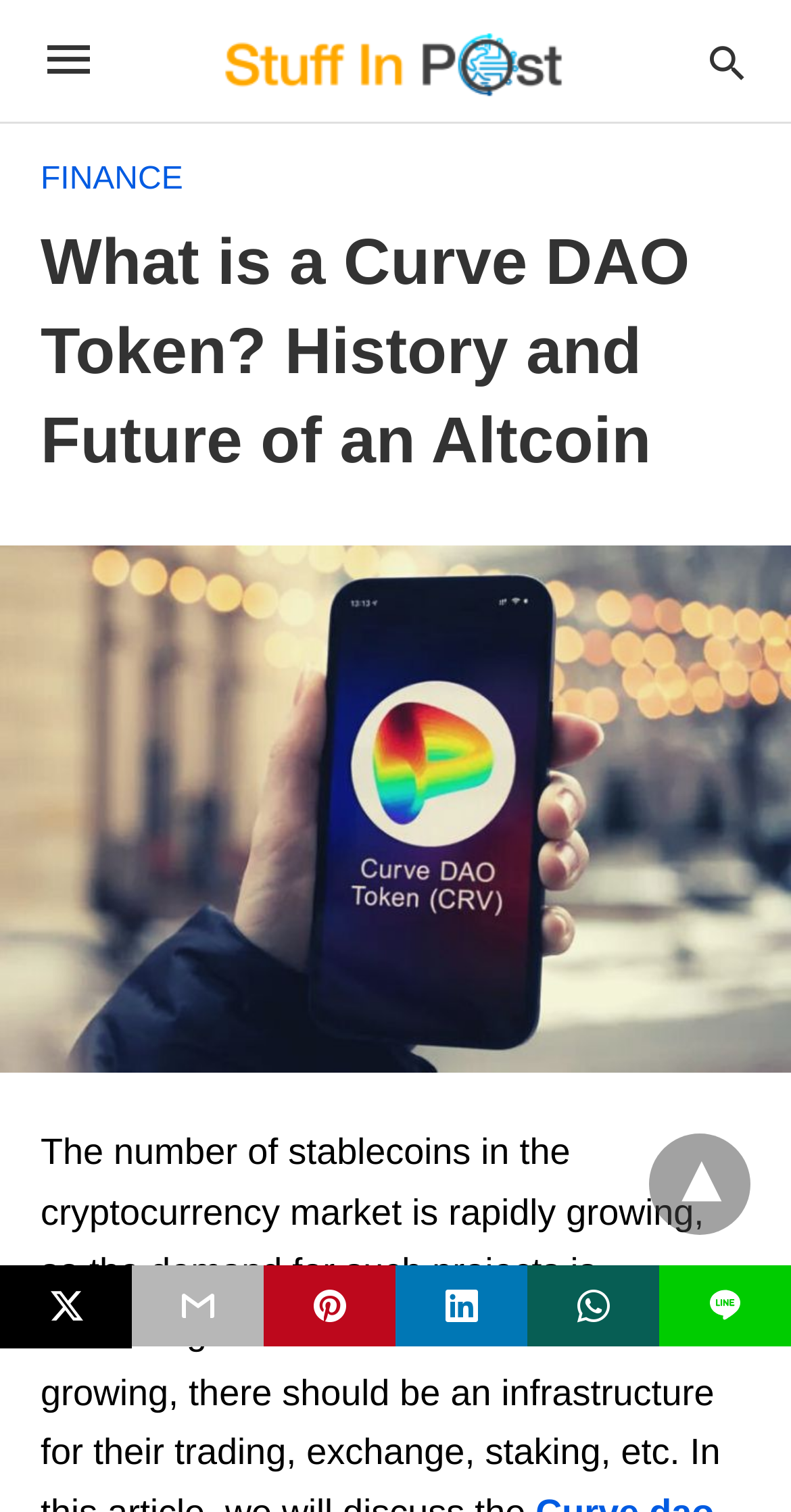What is the category of the article?
Kindly offer a comprehensive and detailed response to the question.

The link 'FINANCE' suggests that the article belongs to the finance category.